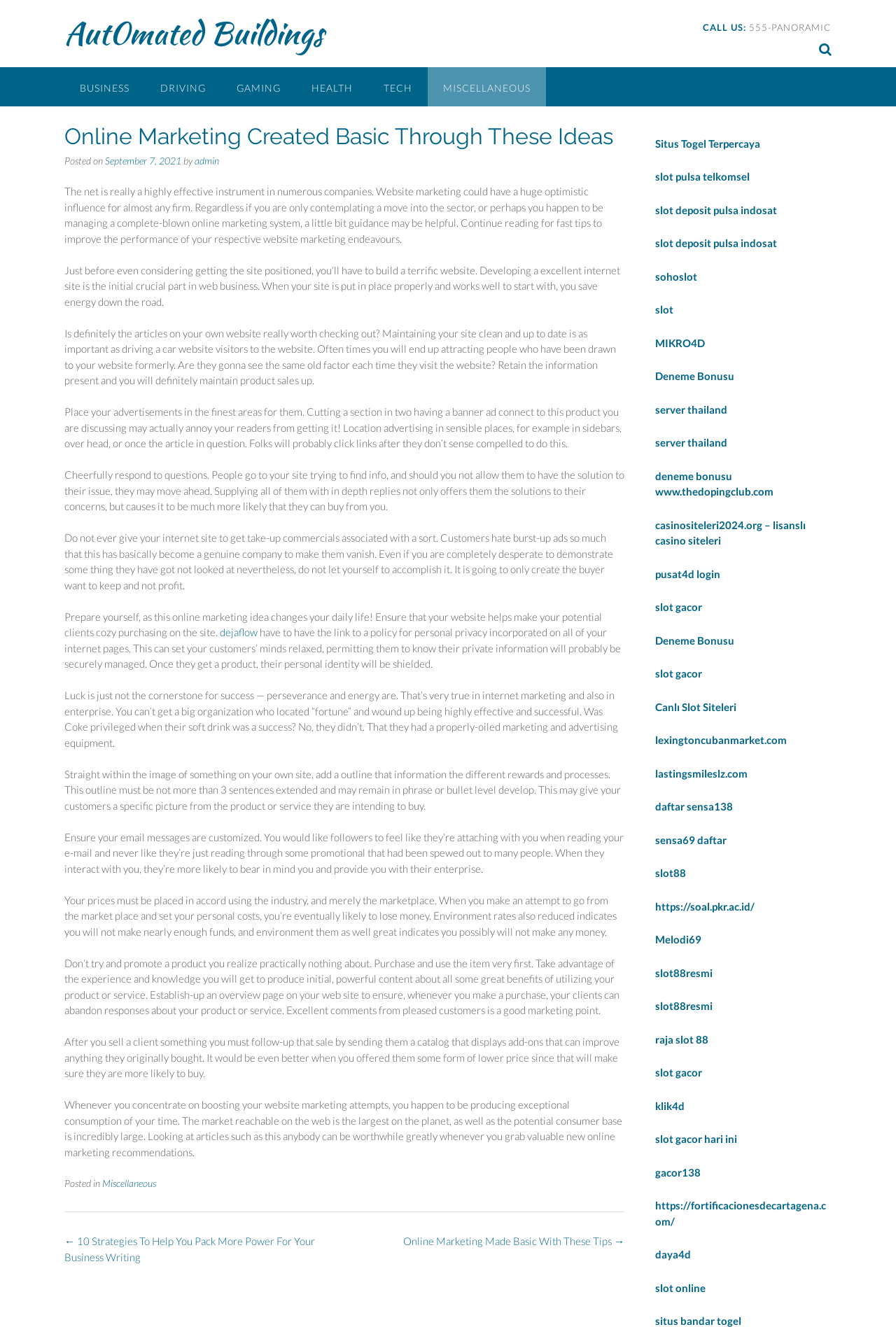What is the main topic of this webpage? Refer to the image and provide a one-word or short phrase answer.

Online Marketing